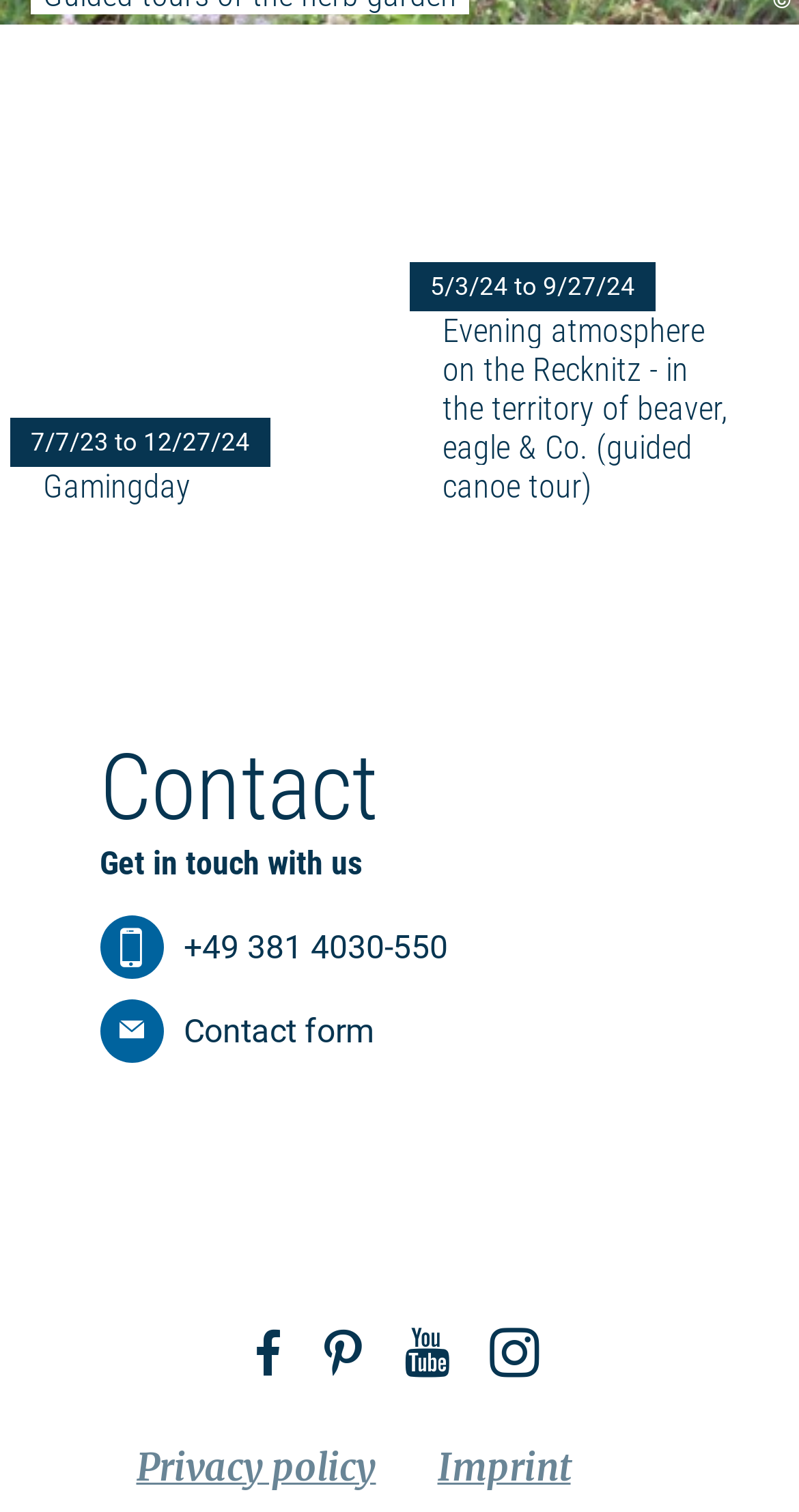Extract the bounding box coordinates for the UI element described as: "Privacy policy".

[0.171, 0.954, 0.471, 0.985]